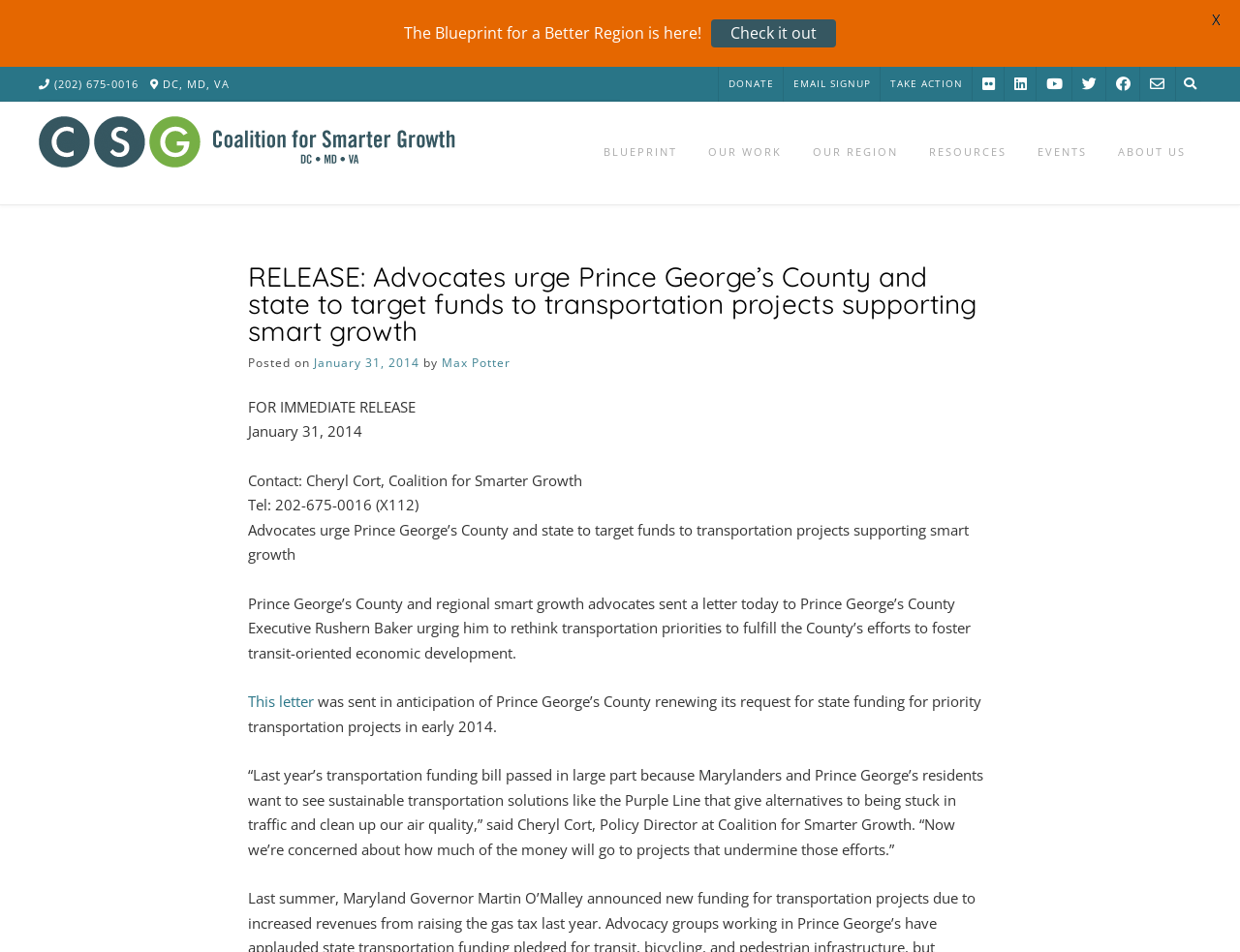Please locate the bounding box coordinates of the element that should be clicked to complete the given instruction: "Check out the CSG Logo".

[0.031, 0.122, 0.367, 0.176]